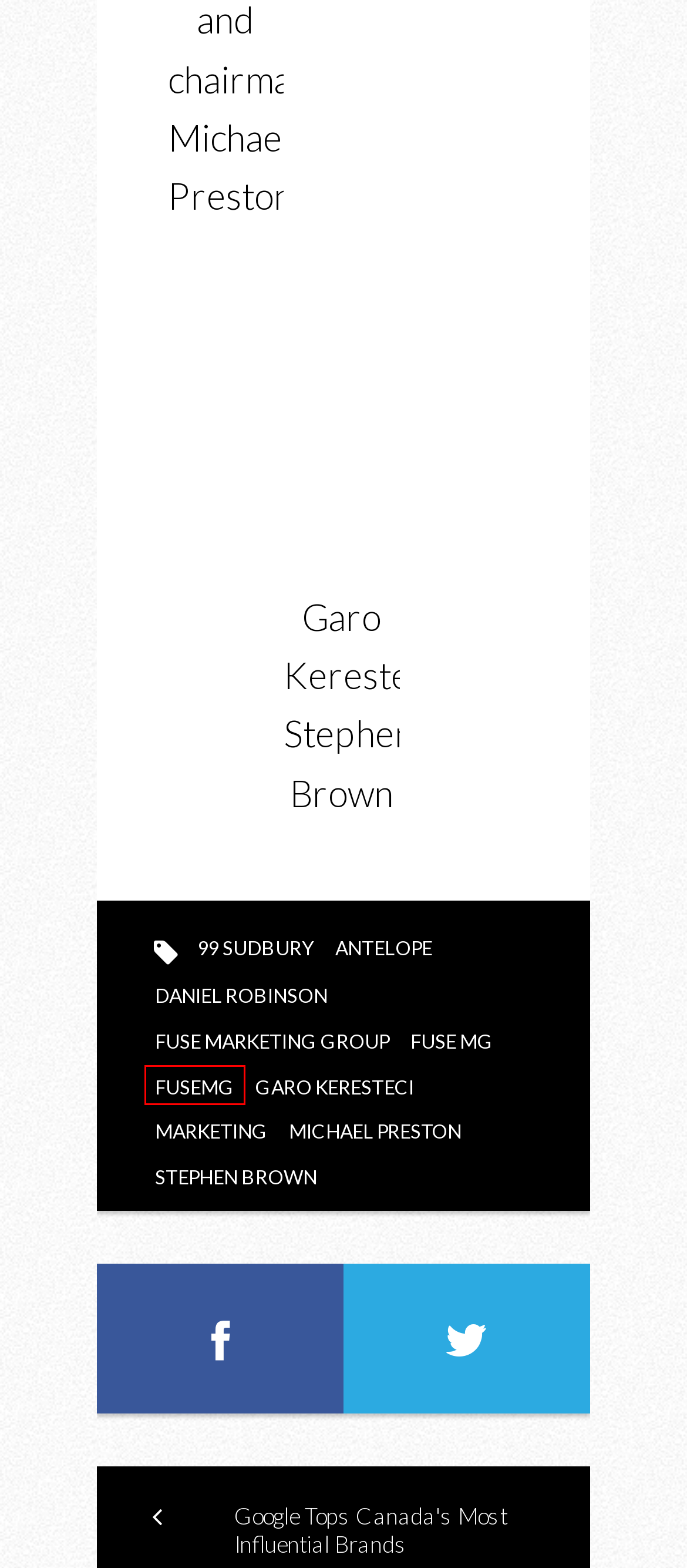Review the screenshot of a webpage containing a red bounding box around an element. Select the description that best matches the new webpage after clicking the highlighted element. The options are:
A. stephen brown Archives - Best of TorontoBest of Toronto
B. michael preston Archives - Best of TorontoBest of Toronto
C. Garo Keresteci Archives - Best of TorontoBest of Toronto
D. fuse mg Archives - Best of TorontoBest of Toronto
E. fuse marketing group Archives - Best of TorontoBest of Toronto
F. fusemg Archives - Best of TorontoBest of Toronto
G. antelope Archives - Best of TorontoBest of Toronto
H. Google Tops Canada's Most Influential Brands - Best of TorontoBest of Toronto

F